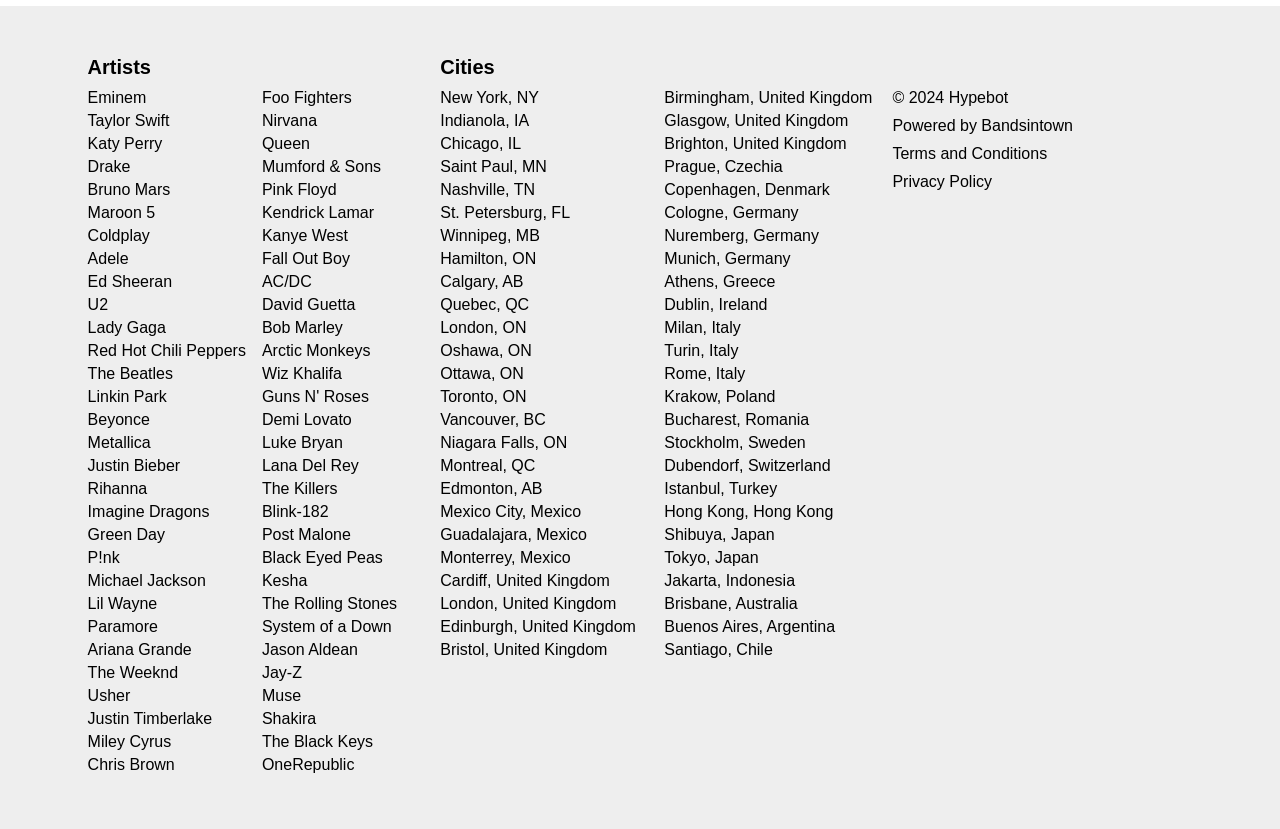Please find the bounding box coordinates of the element that must be clicked to perform the given instruction: "View artists in New York, NY". The coordinates should be four float numbers from 0 to 1, i.e., [left, top, right, bottom].

[0.344, 0.107, 0.421, 0.129]